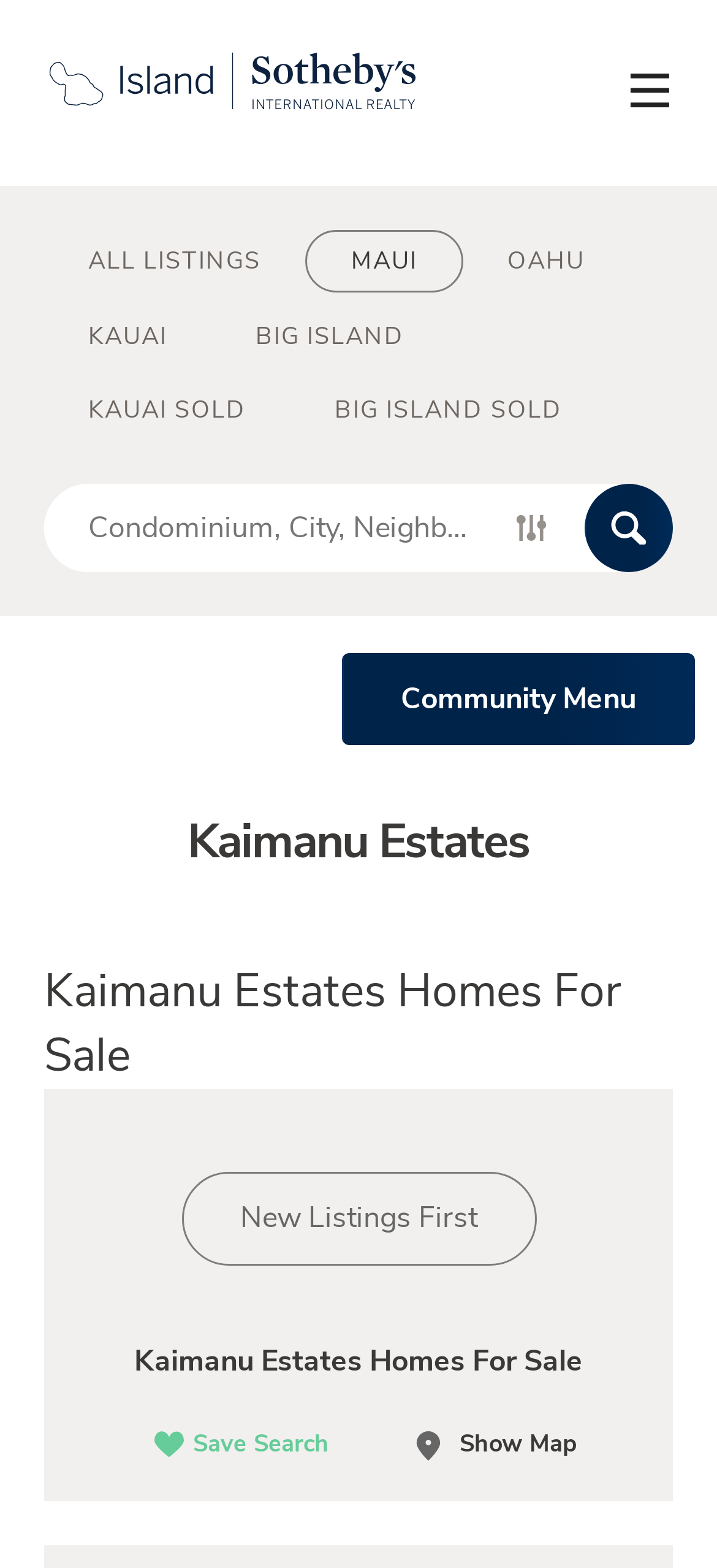Specify the bounding box coordinates of the area that needs to be clicked to achieve the following instruction: "View community menu".

[0.477, 0.417, 0.969, 0.476]